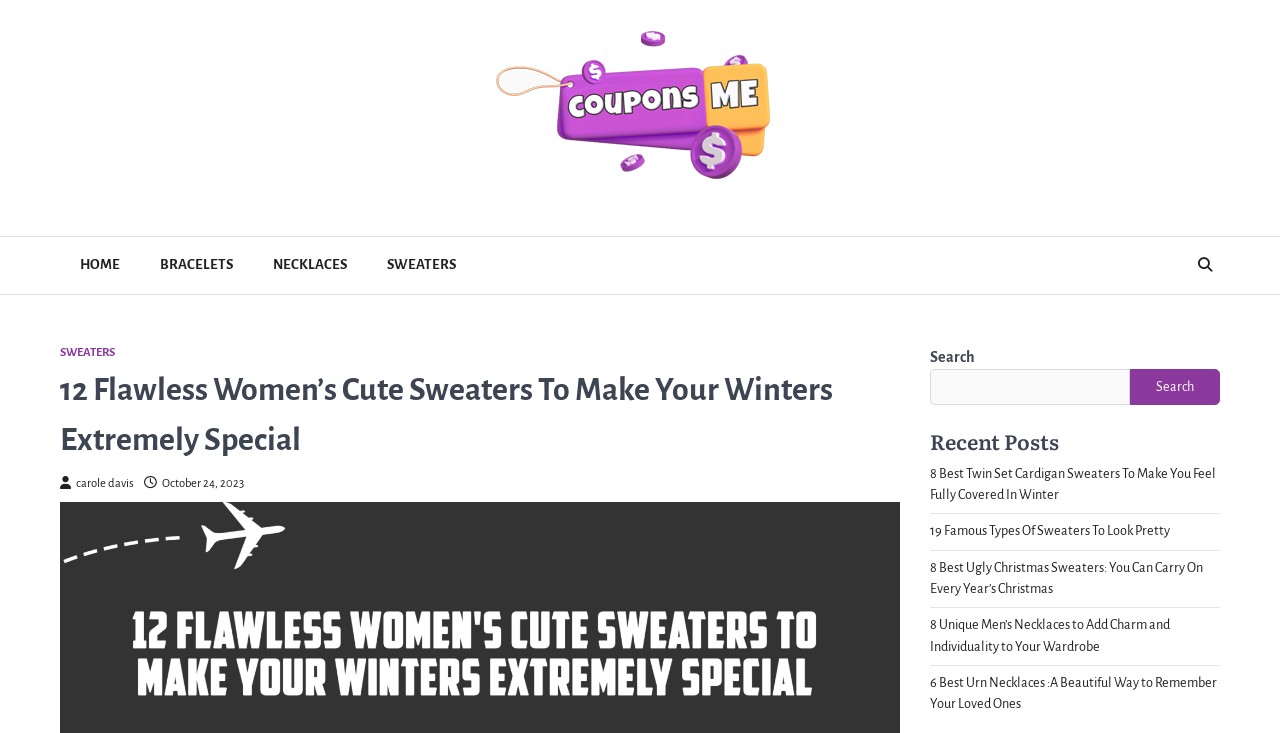Determine the bounding box coordinates for the HTML element mentioned in the following description: "parent_node: Search name="s"". The coordinates should be a list of four floats ranging from 0 to 1, represented as [left, top, right, bottom].

[0.727, 0.503, 0.883, 0.552]